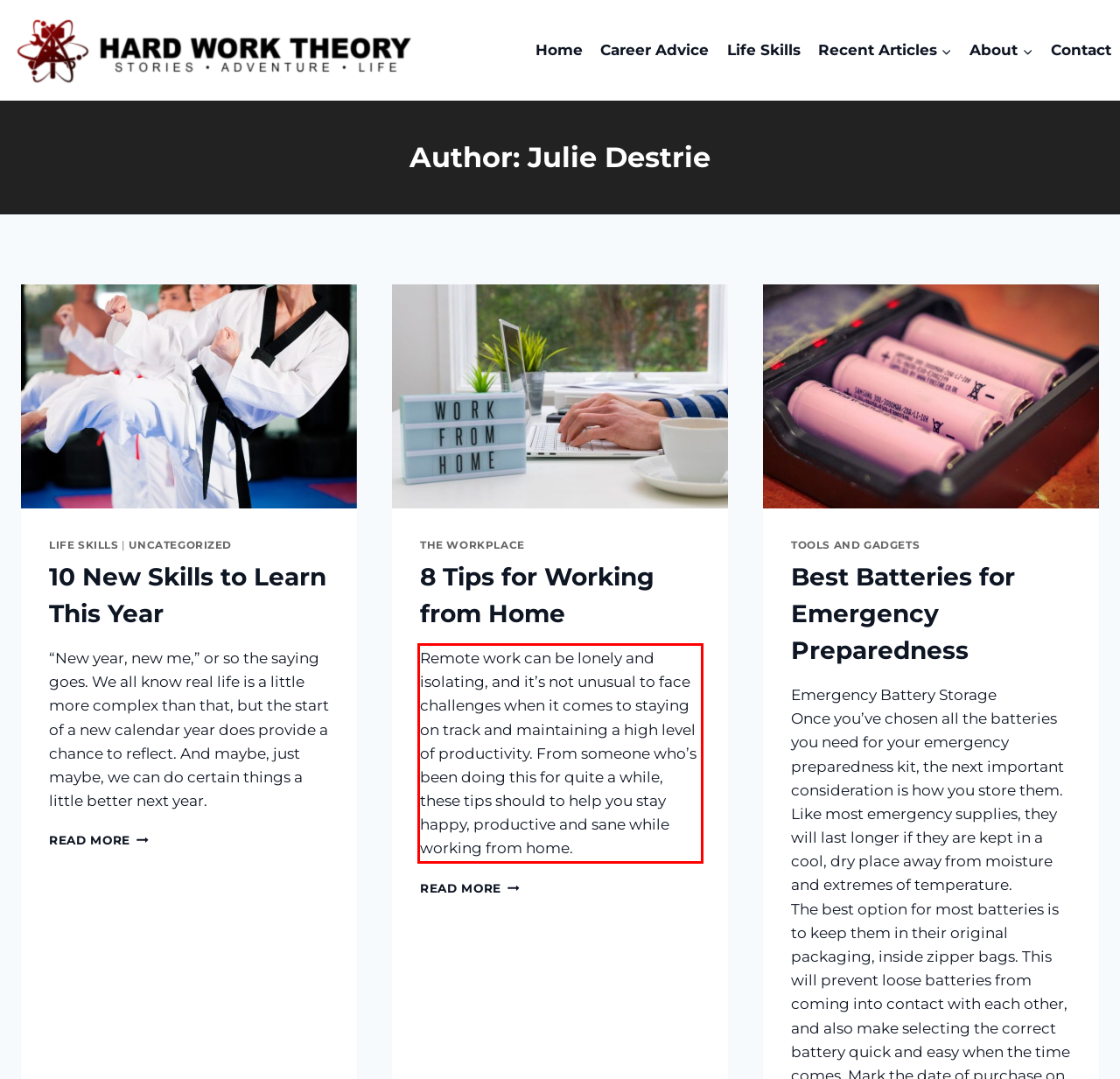Analyze the red bounding box in the provided webpage screenshot and generate the text content contained within.

Remote work can be lonely and isolating, and it’s not unusual to face challenges when it comes to staying on track and maintaining a high level of productivity. From someone who’s been doing this for quite a while, these tips should to help you stay happy, productive and sane while working from home.